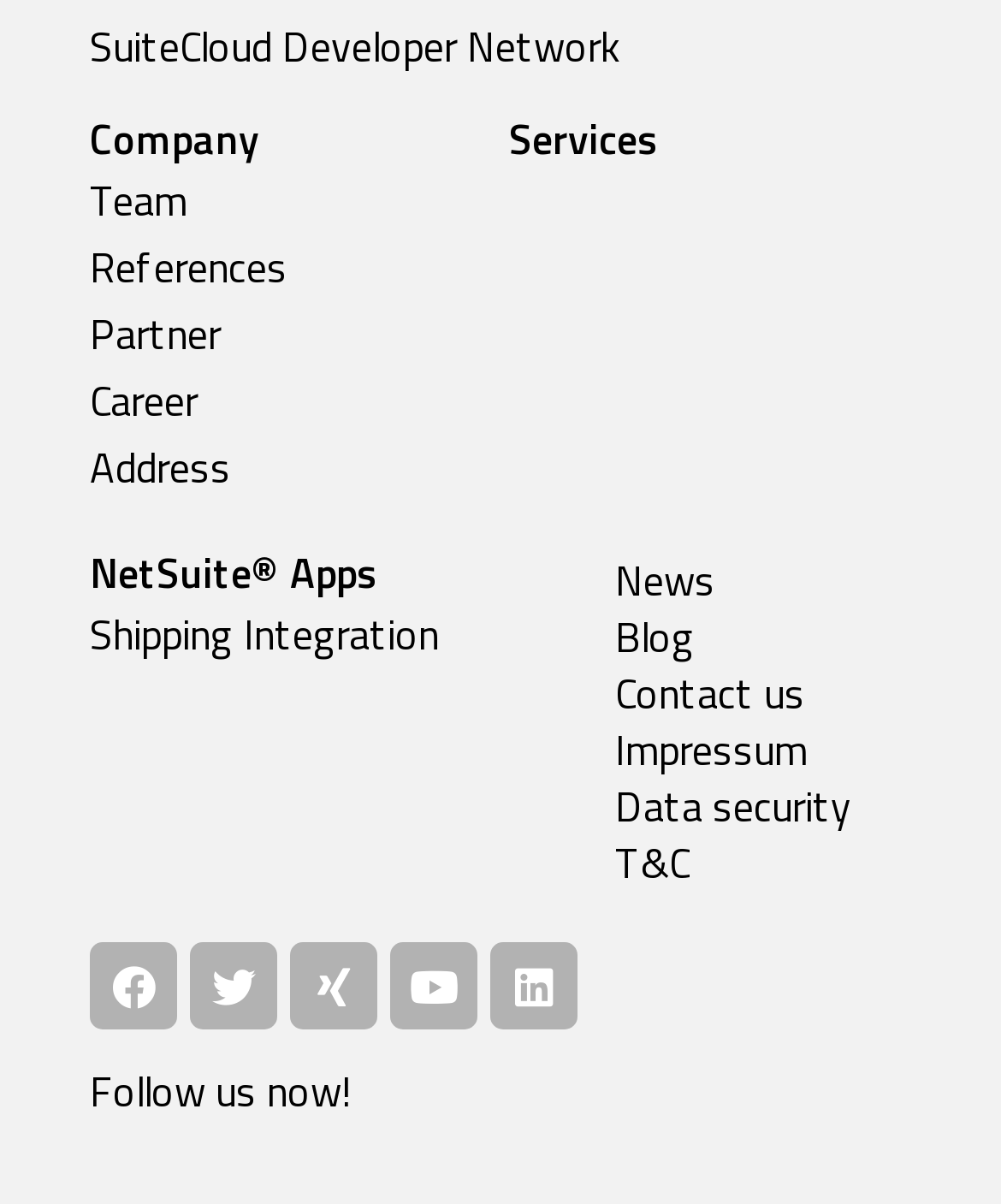Find the bounding box coordinates for the HTML element specified by: "Shipping Integration".

[0.09, 0.499, 0.615, 0.555]